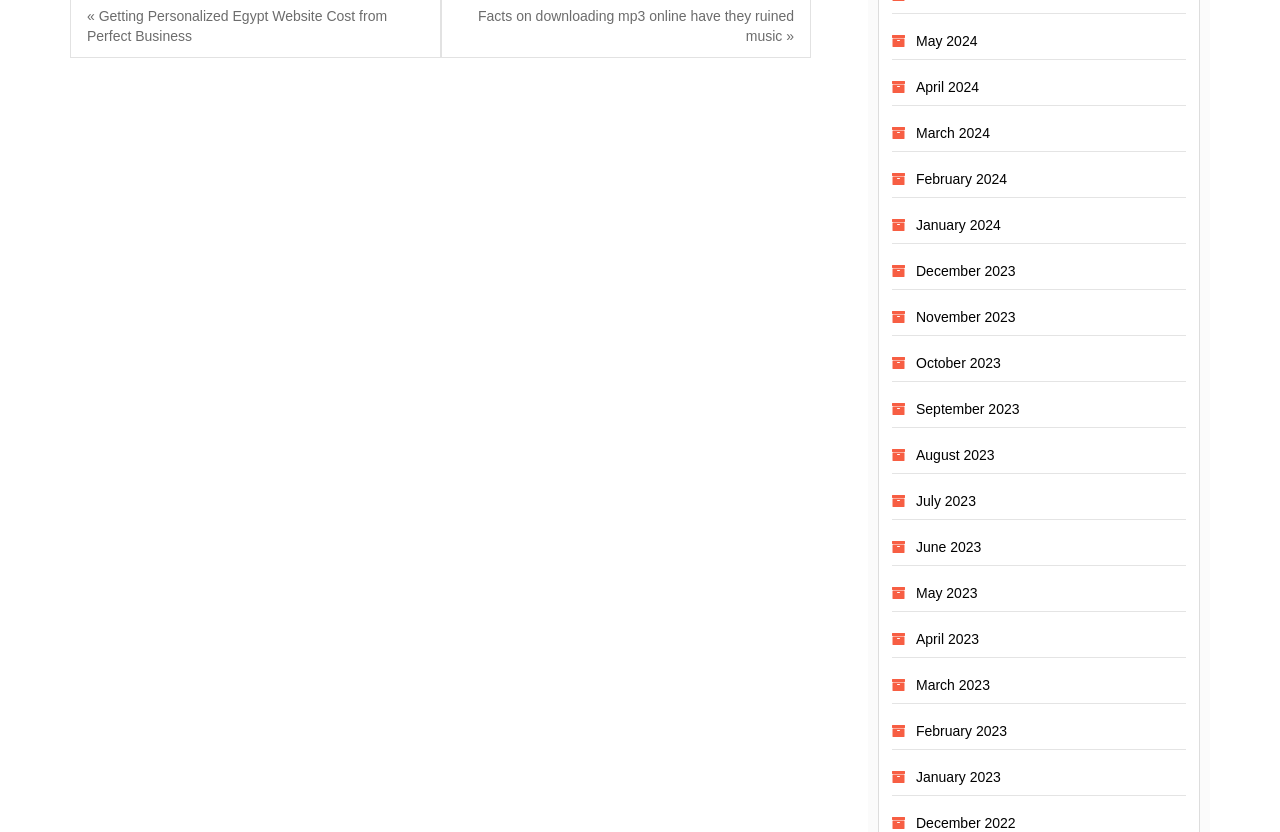What is the position of the link 'June 2023'?
Based on the image, answer the question with as much detail as possible.

By comparing the y1 and y2 coordinates of the links, I found that the link 'June 2023' is located in the middle of the list, with its y1 coordinate being 0.648 and y2 coordinate being 0.667.